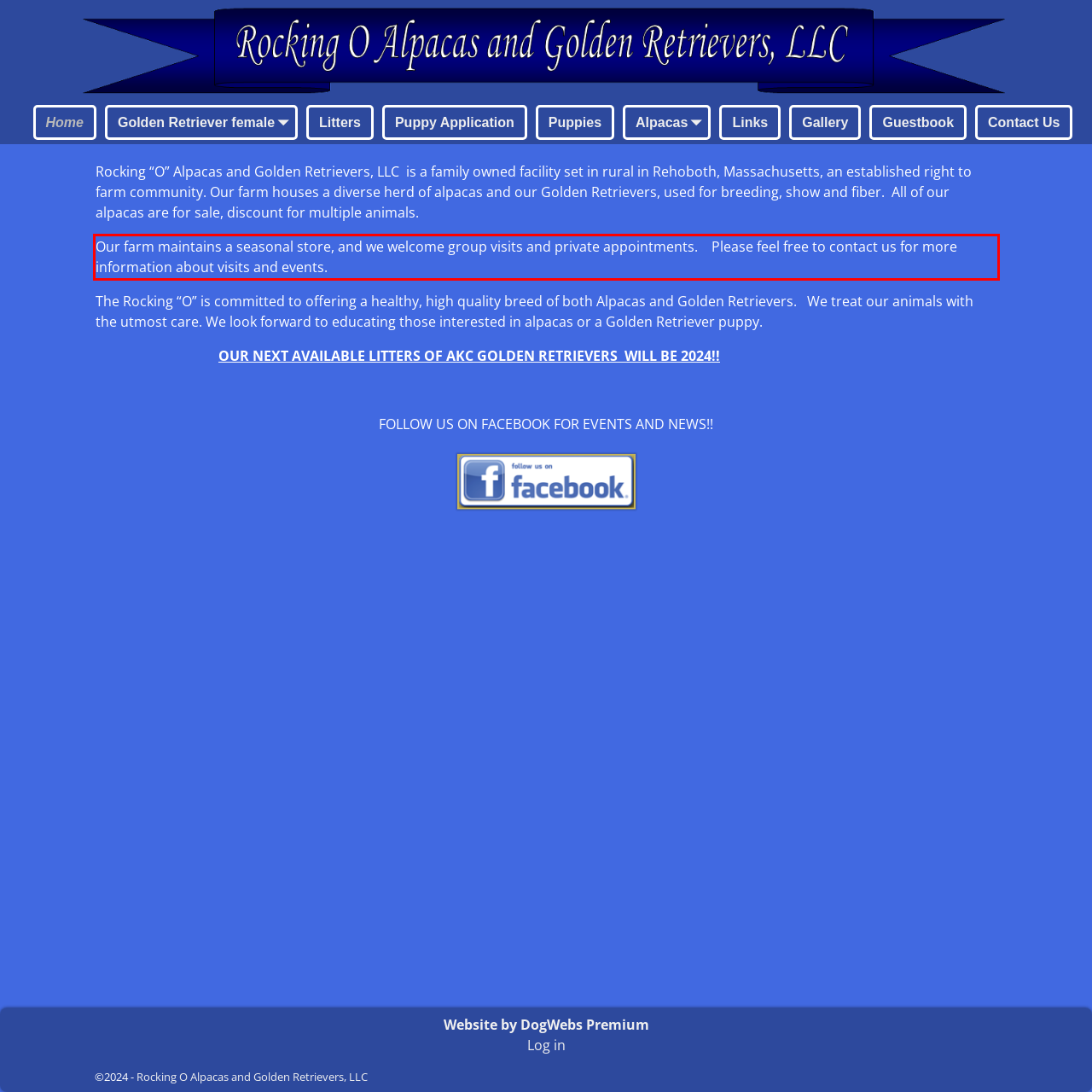There is a screenshot of a webpage with a red bounding box around a UI element. Please use OCR to extract the text within the red bounding box.

Our farm maintains a seasonal store, and we welcome group visits and private appointments. Please feel free to contact us for more information about visits and events.